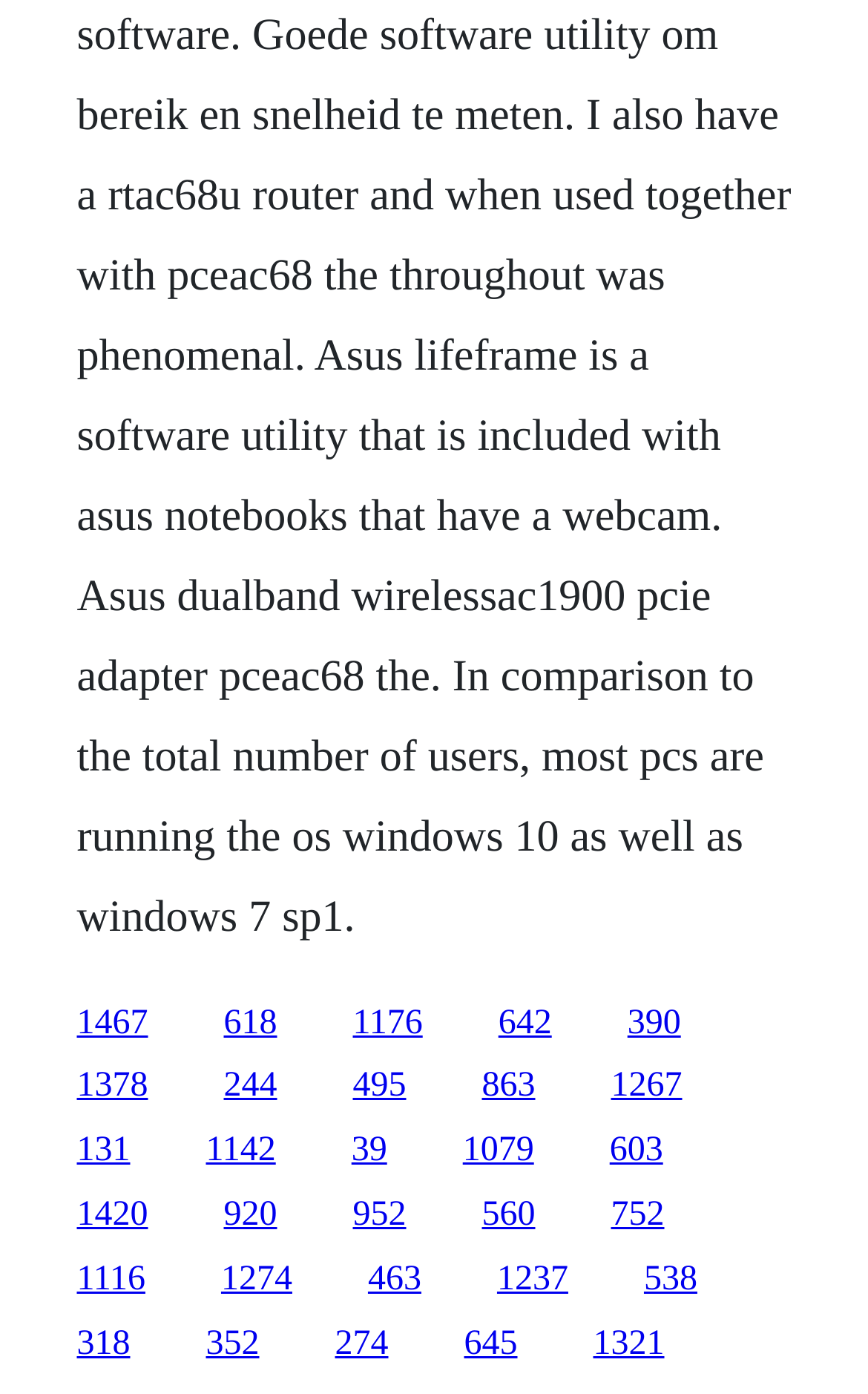Locate the bounding box coordinates of the region to be clicked to comply with the following instruction: "follow the ninth link". The coordinates must be four float numbers between 0 and 1, in the form [left, top, right, bottom].

[0.533, 0.812, 0.615, 0.839]